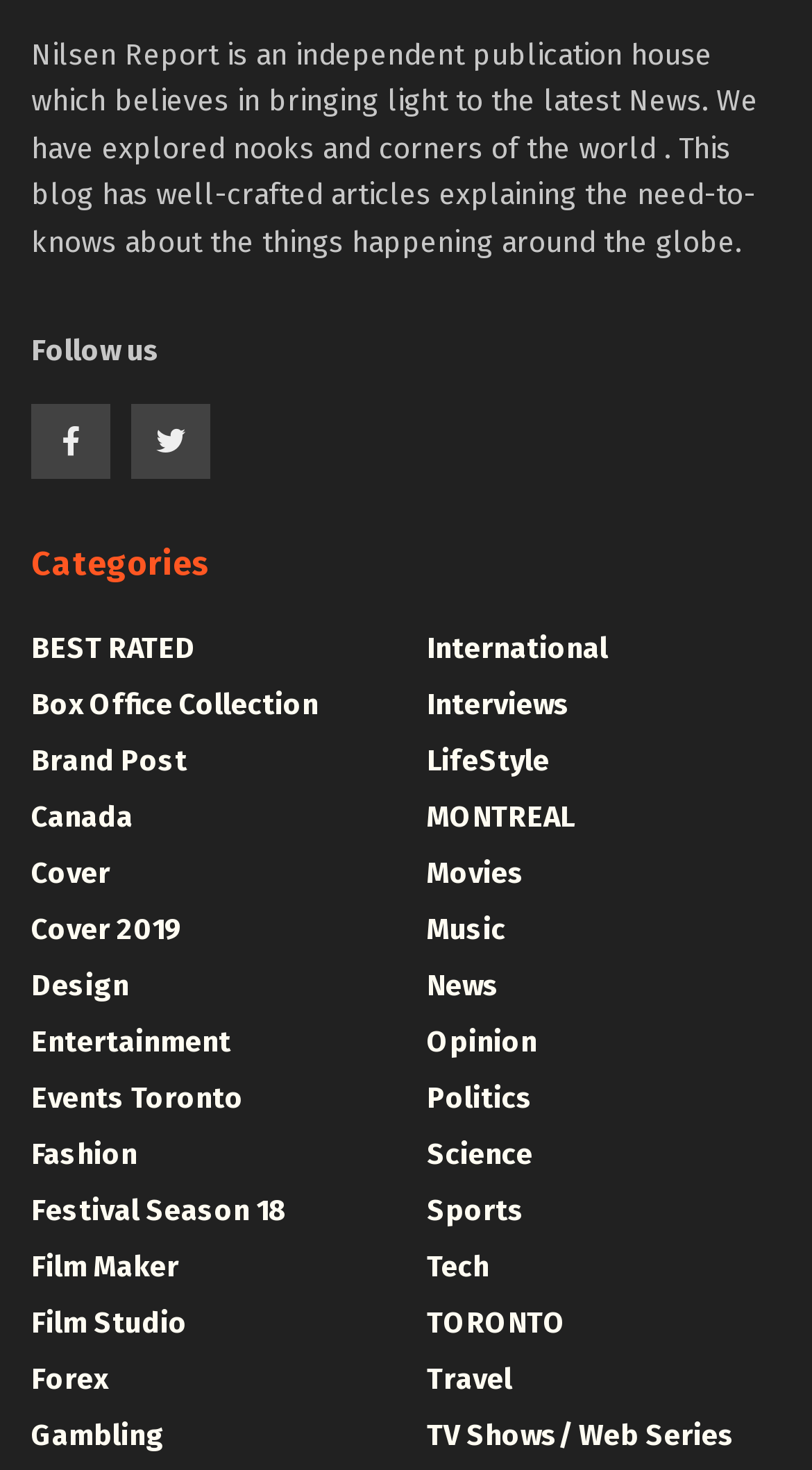Carefully examine the image and provide an in-depth answer to the question: What is the last category listed?

The last link element in the list of categories has the text 'TV Shows/ Web Series'. Therefore, the last category listed is TV Shows/ Web Series.